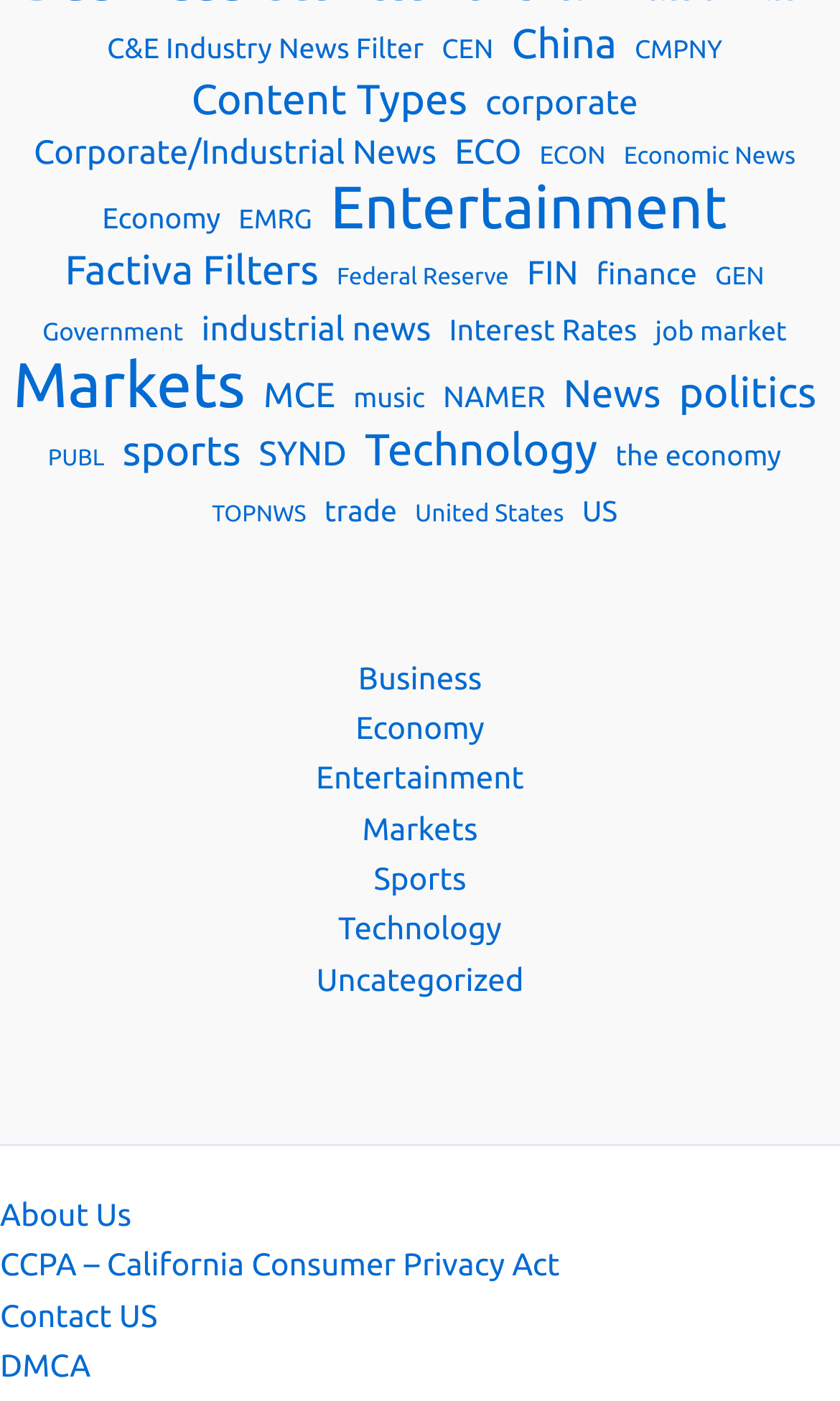What is the category located at the top-left corner?
Using the image provided, answer with just one word or phrase.

C&E Industry News Filter